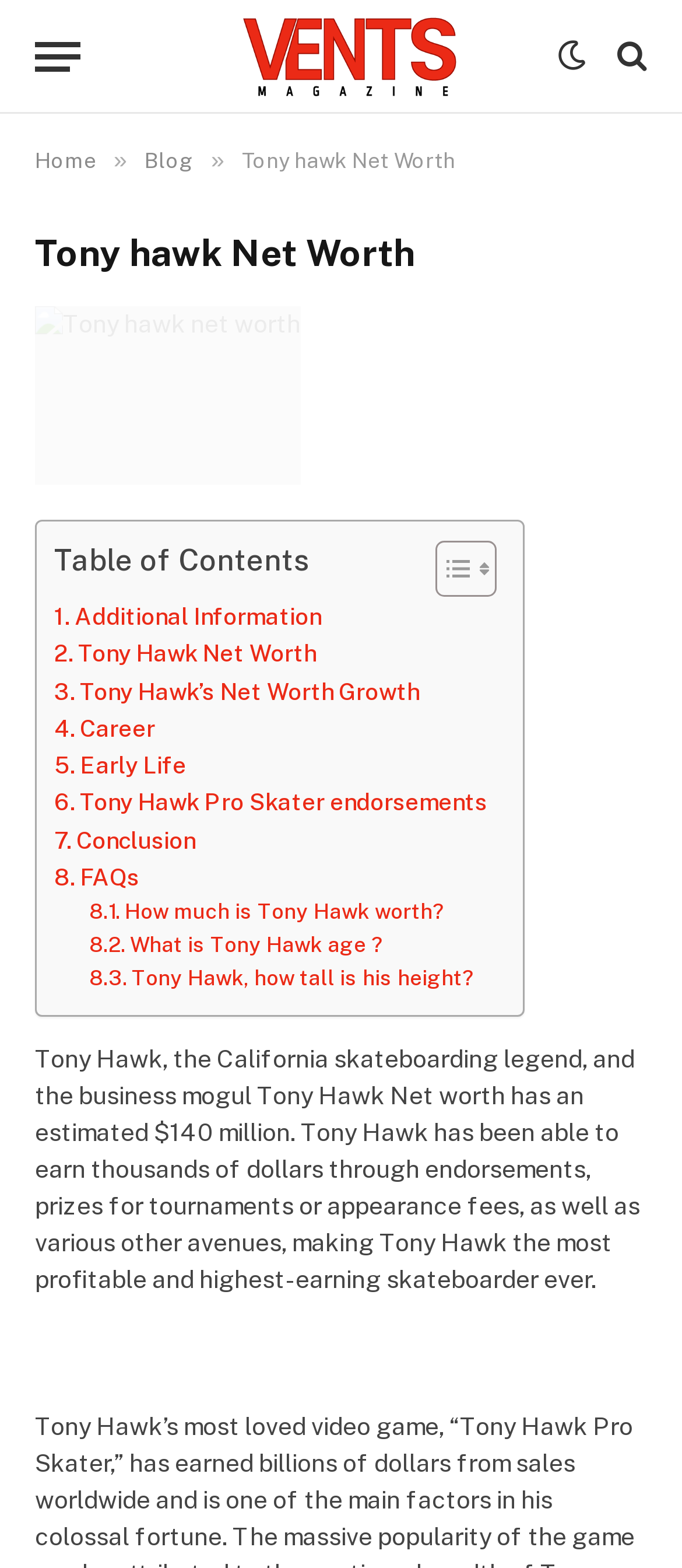Please identify the bounding box coordinates of the region to click in order to complete the task: "Toggle the table of contents". The coordinates must be four float numbers between 0 and 1, specified as [left, top, right, bottom].

[0.599, 0.344, 0.715, 0.382]